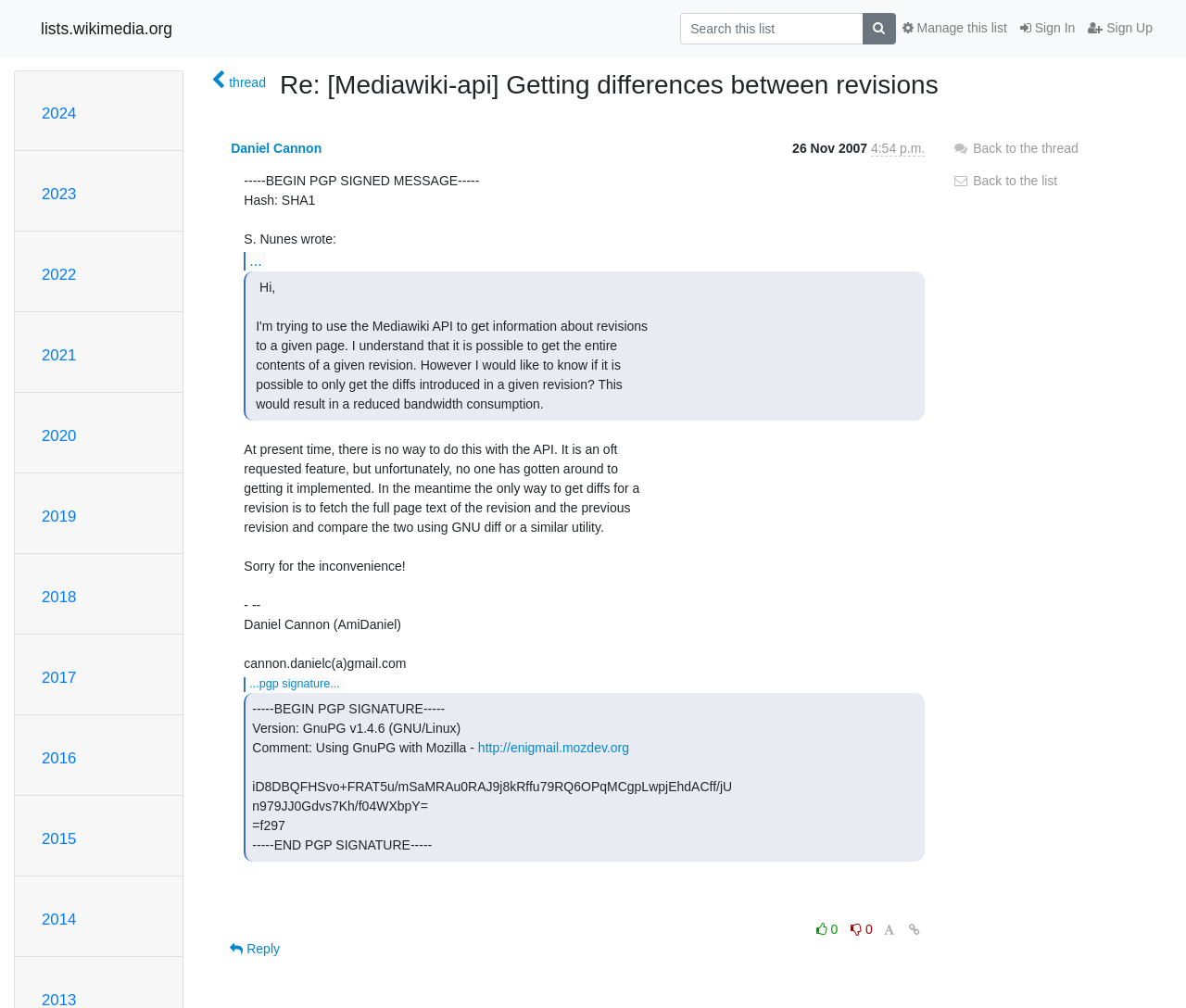Provide an in-depth caption for the contents of the webpage.

This webpage appears to be a discussion thread from a mailing list archive. At the top, there is a search bar with a magnifying glass icon and a "Search this list" placeholder text. To the right of the search bar, there are links to sign in, sign up, and manage the list.

Below the search bar, there are links to different years, ranging from 2014 to 2024, which likely represent archives of the mailing list. 

The main content of the page is a single email thread, which includes the sender's name, "Daniel Cannon", and the date and time the email was sent, "Nov. 26, 2007, 9:54 a.m.". The email content is a response to a question about getting differences between revisions using the Mediawiki API. The response explains that it is not currently possible to do so with the API and provides a workaround.

The email content is divided into sections, with the original message quoted and the response below it. There are also links to the sender's PGP signature and a link to a website about using GnuPG with Mozilla.

At the bottom of the page, there are links to reply to the thread, go back to the thread, and go back to the list. There are also some icons, including a fixed font display option and some unknown icons.